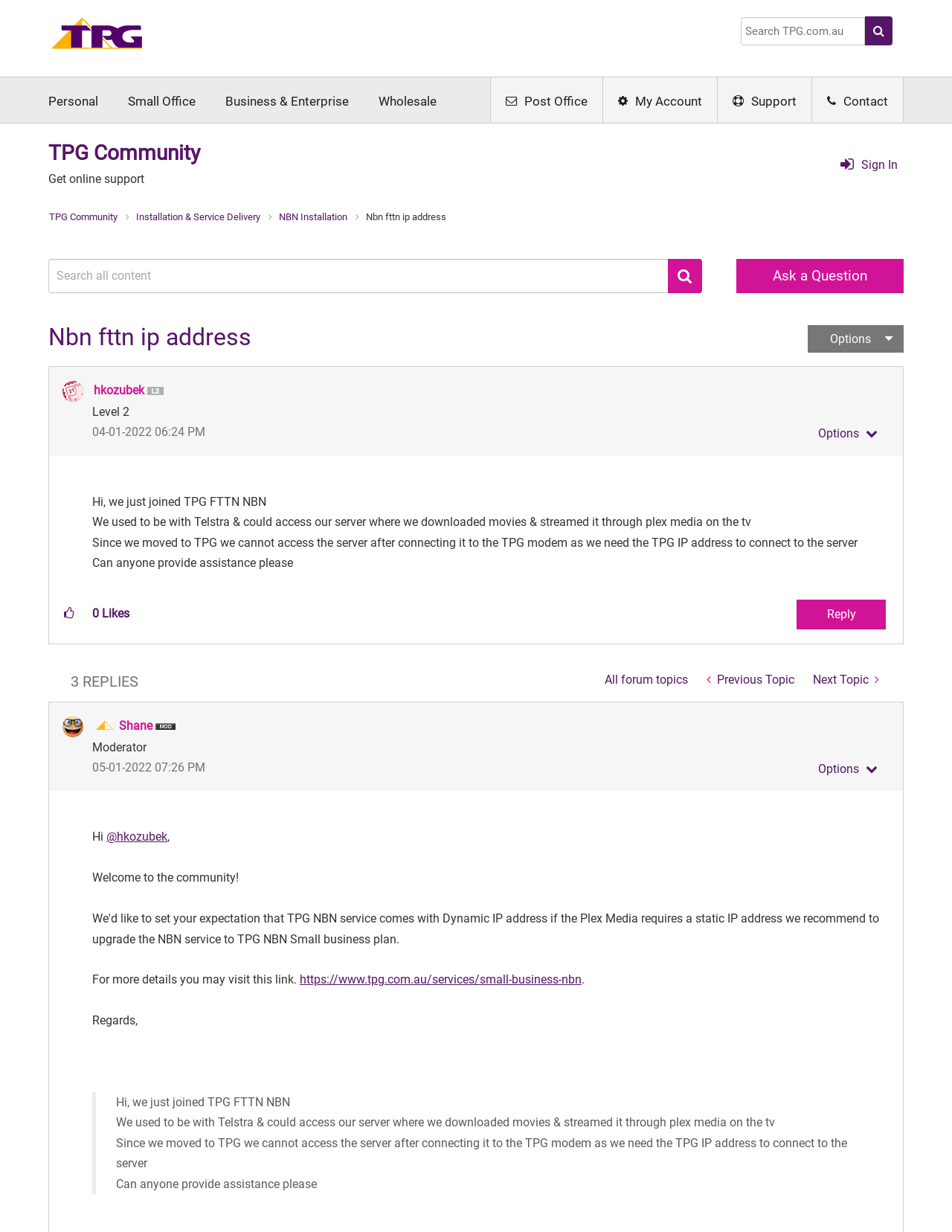How many replies are there to the original post?
Answer the question with a single word or phrase by looking at the picture.

3